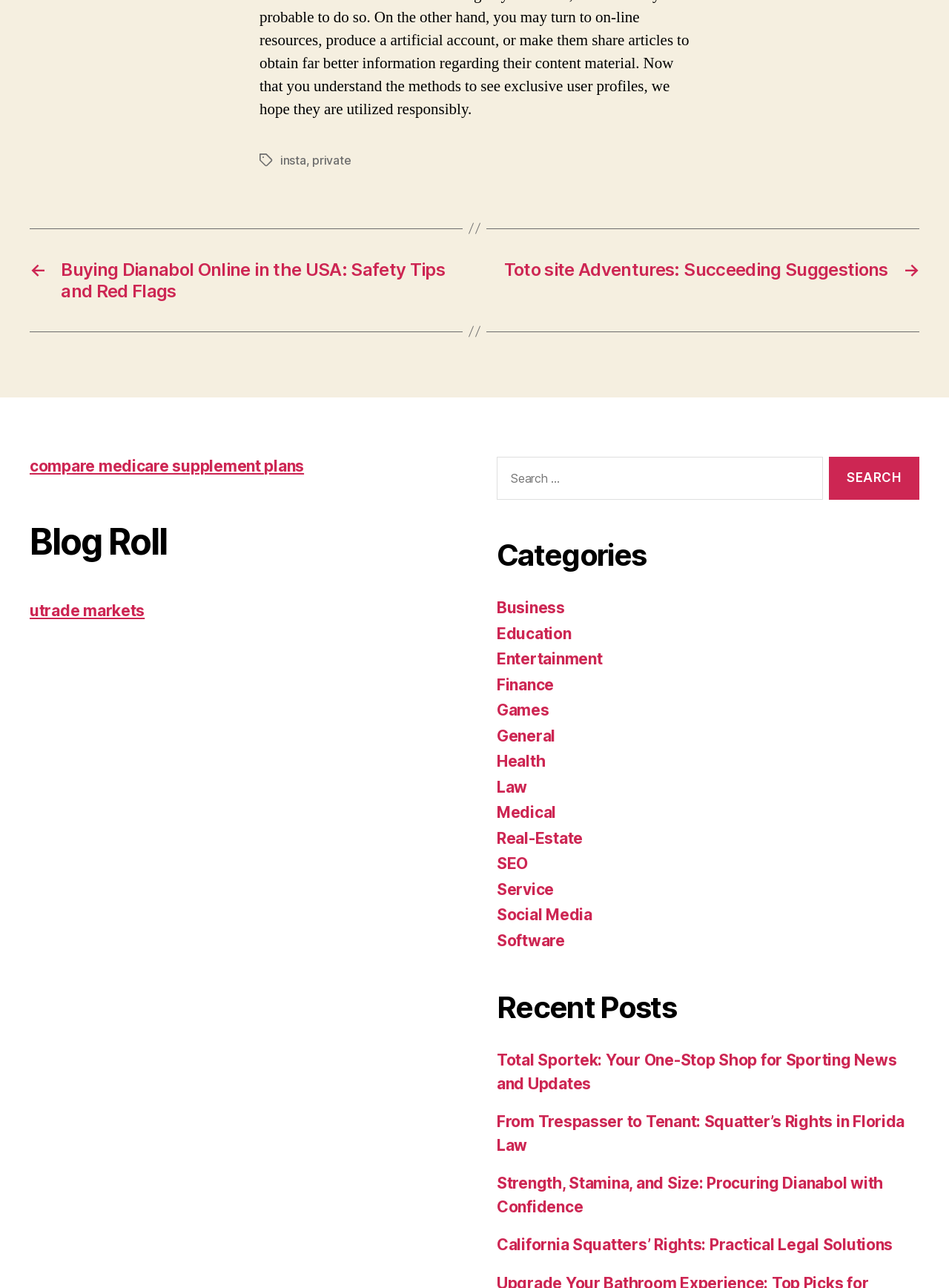What is the text on the search button?
By examining the image, provide a one-word or phrase answer.

SEARCH